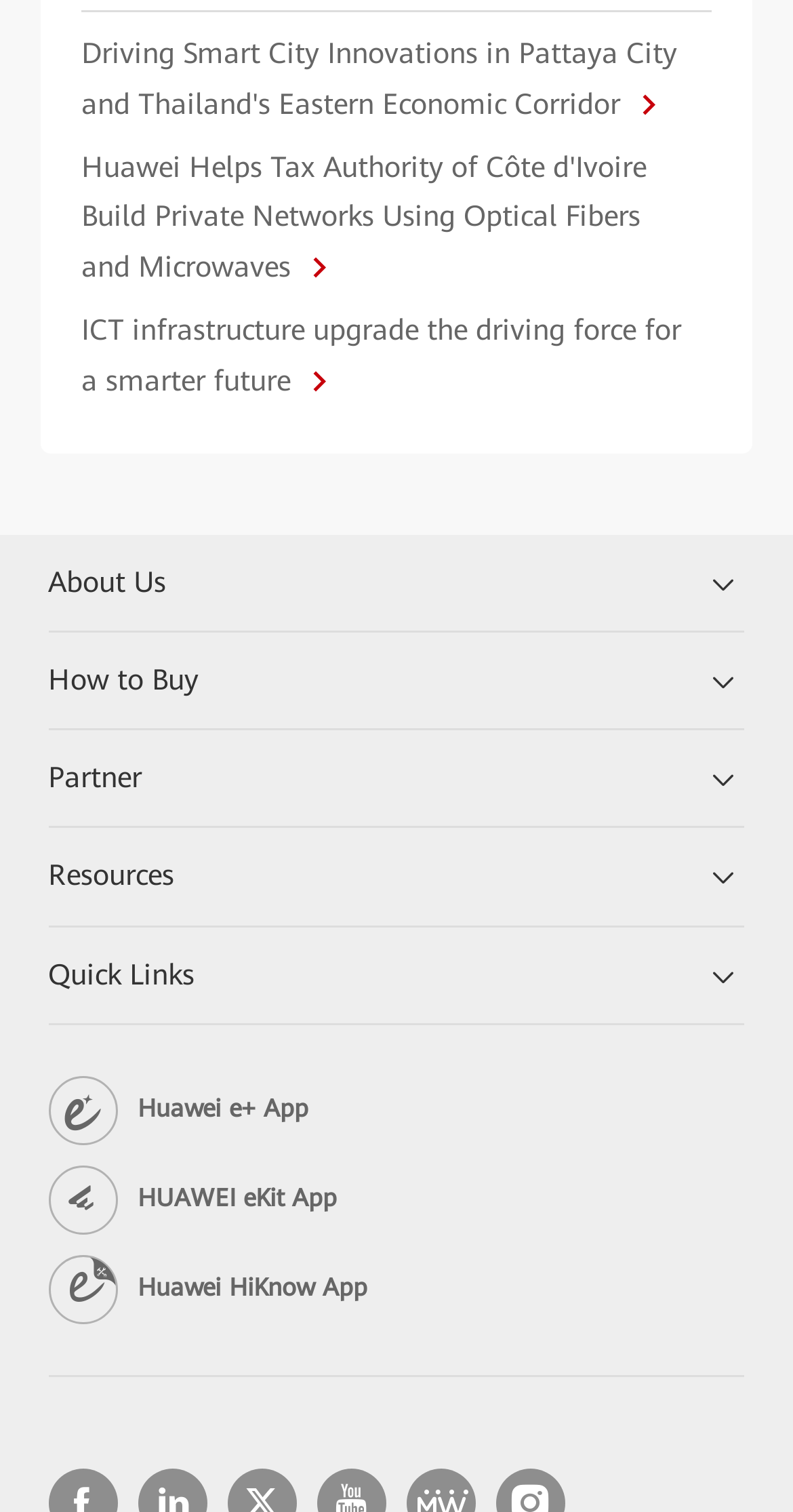Refer to the image and provide a thorough answer to this question:
What is the first item in the layout table?

By examining the layout table, I can see that it contains five items, which are 'About Us', 'How to Buy', 'Partner', 'Resources', and 'Quick Links'. The first item in the table is 'About Us'.